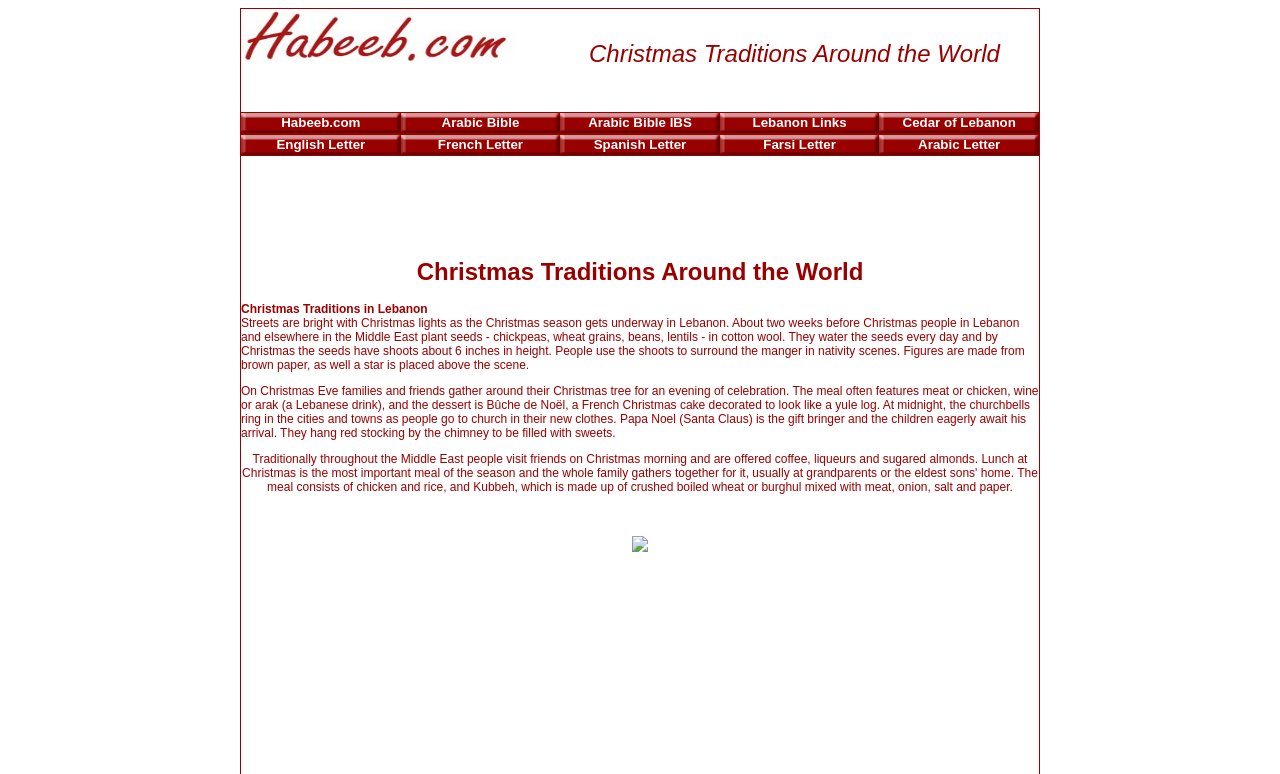From the webpage screenshot, predict the bounding box of the UI element that matches this description: "Farsi Letter".

[0.596, 0.178, 0.653, 0.197]